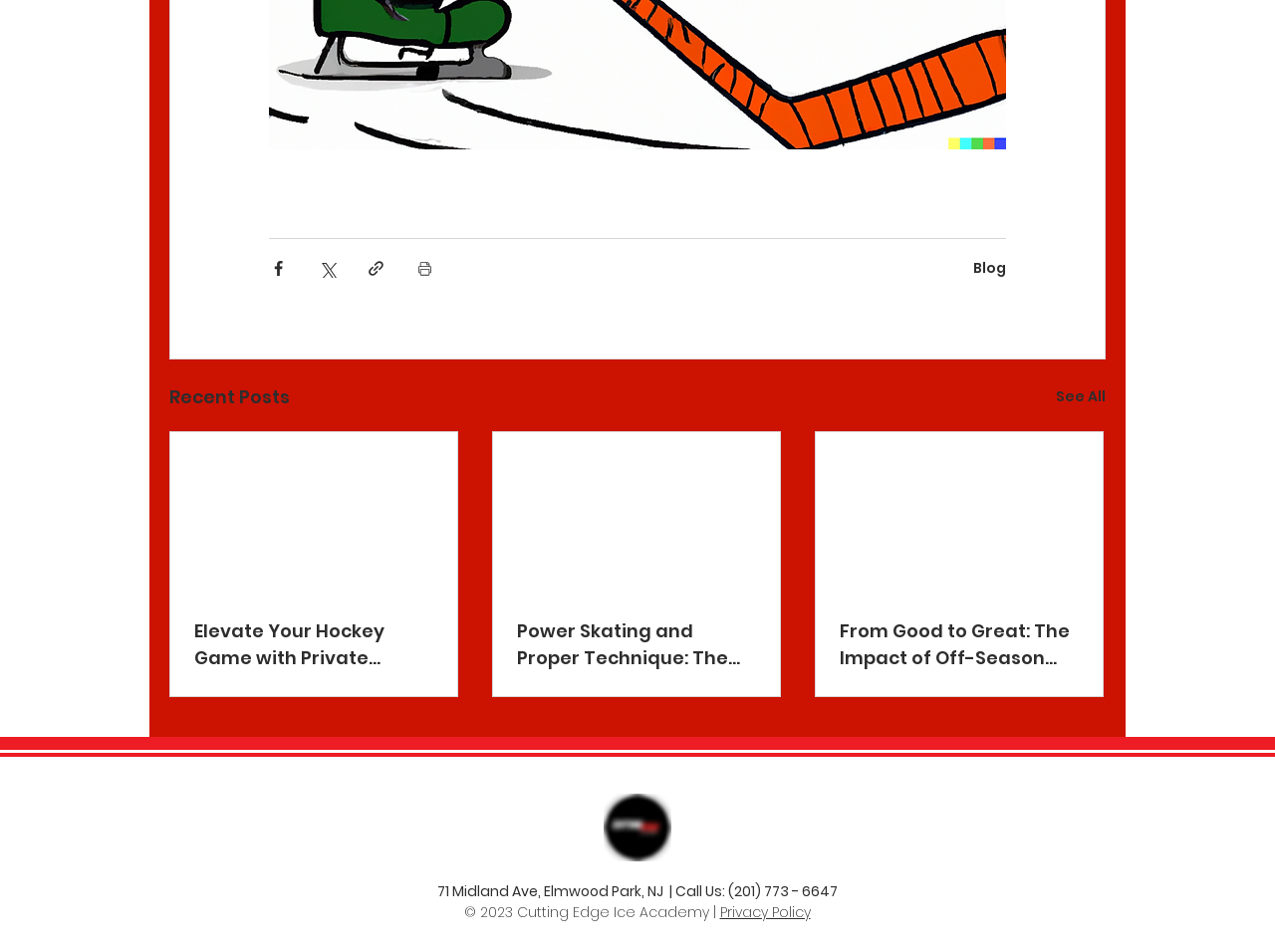Determine the bounding box coordinates for the area that should be clicked to carry out the following instruction: "Read the blog".

[0.763, 0.271, 0.789, 0.292]